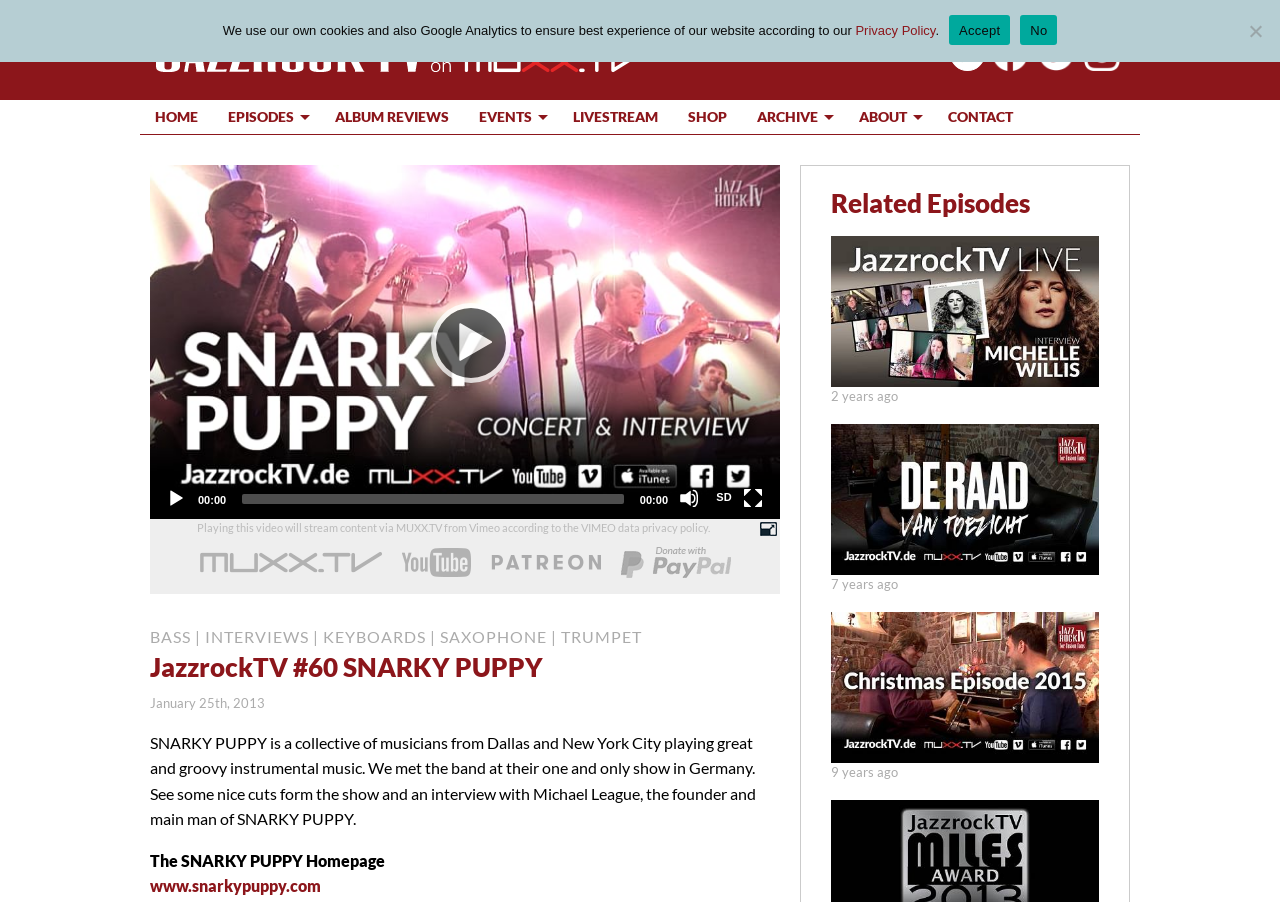Respond with a single word or phrase for the following question: 
What social media platforms are linked at the top of the webpage?

Facebook, Twitter, Instagram